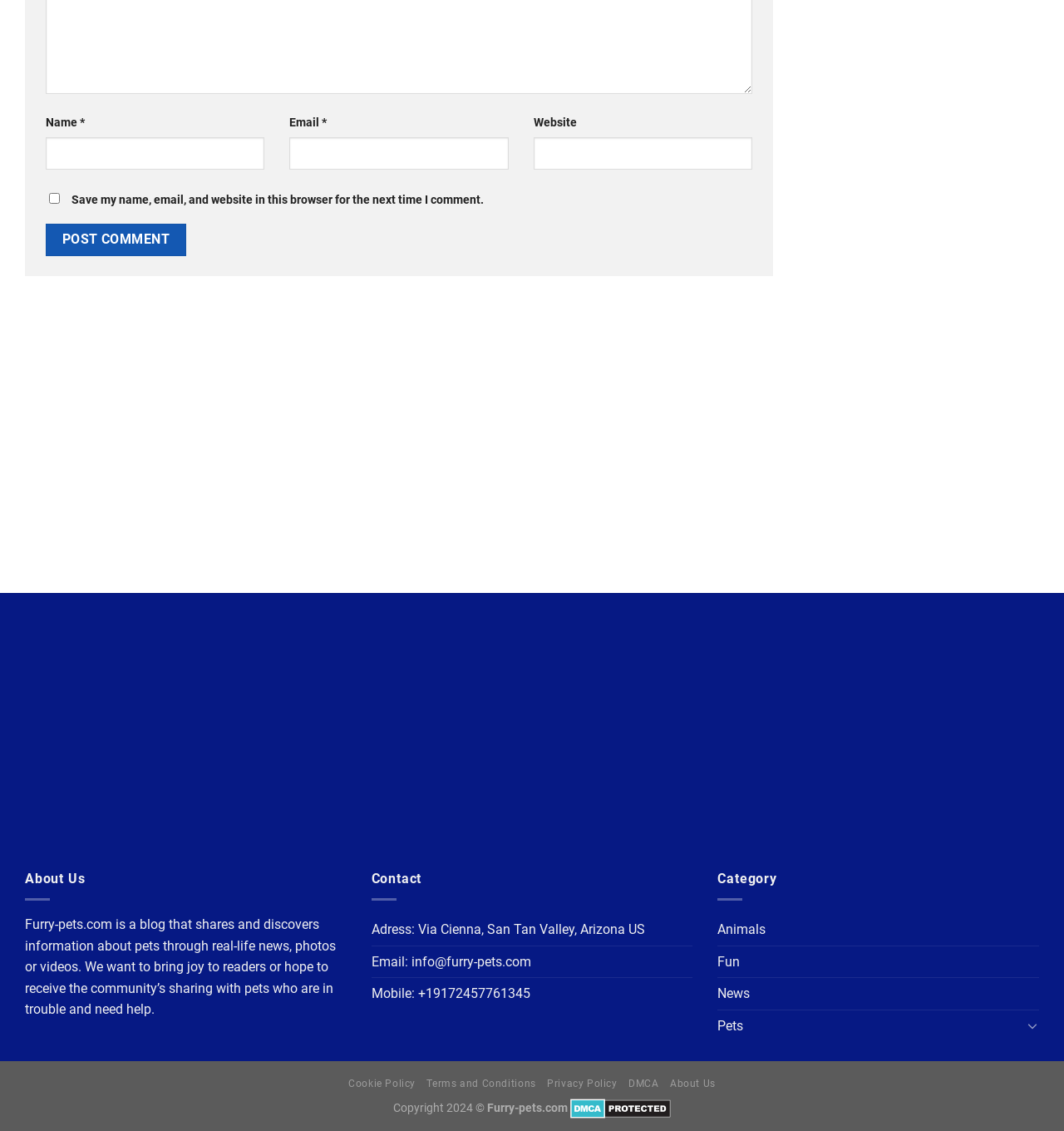Kindly determine the bounding box coordinates for the clickable area to achieve the given instruction: "Input your email".

[0.272, 0.121, 0.478, 0.15]